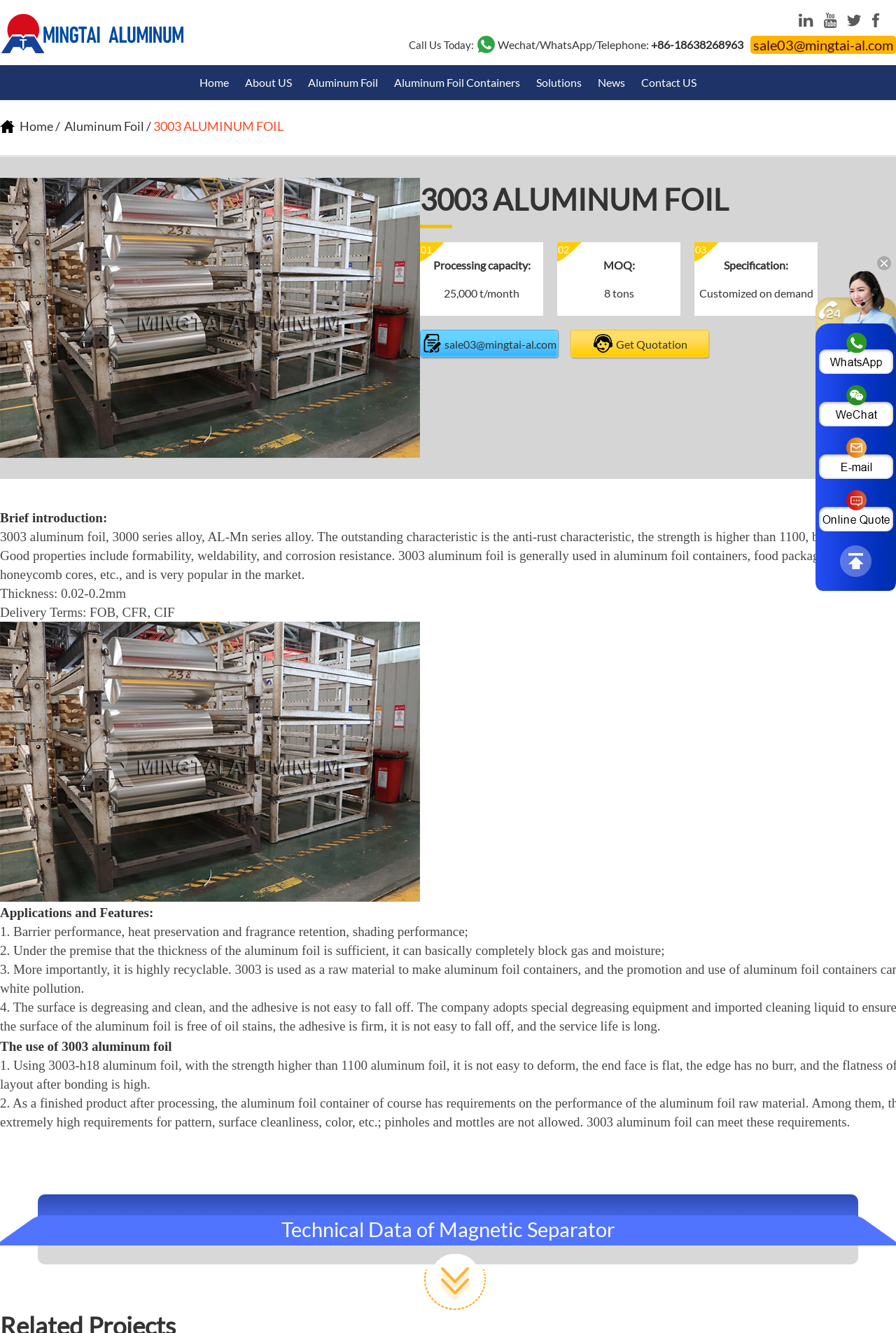Locate the bounding box coordinates of the clickable region necessary to complete the following instruction: "Click the 'Aluminum Foil' link". Provide the coordinates in the format of four float numbers between 0 and 1, i.e., [left, top, right, bottom].

[0.336, 0.049, 0.43, 0.075]